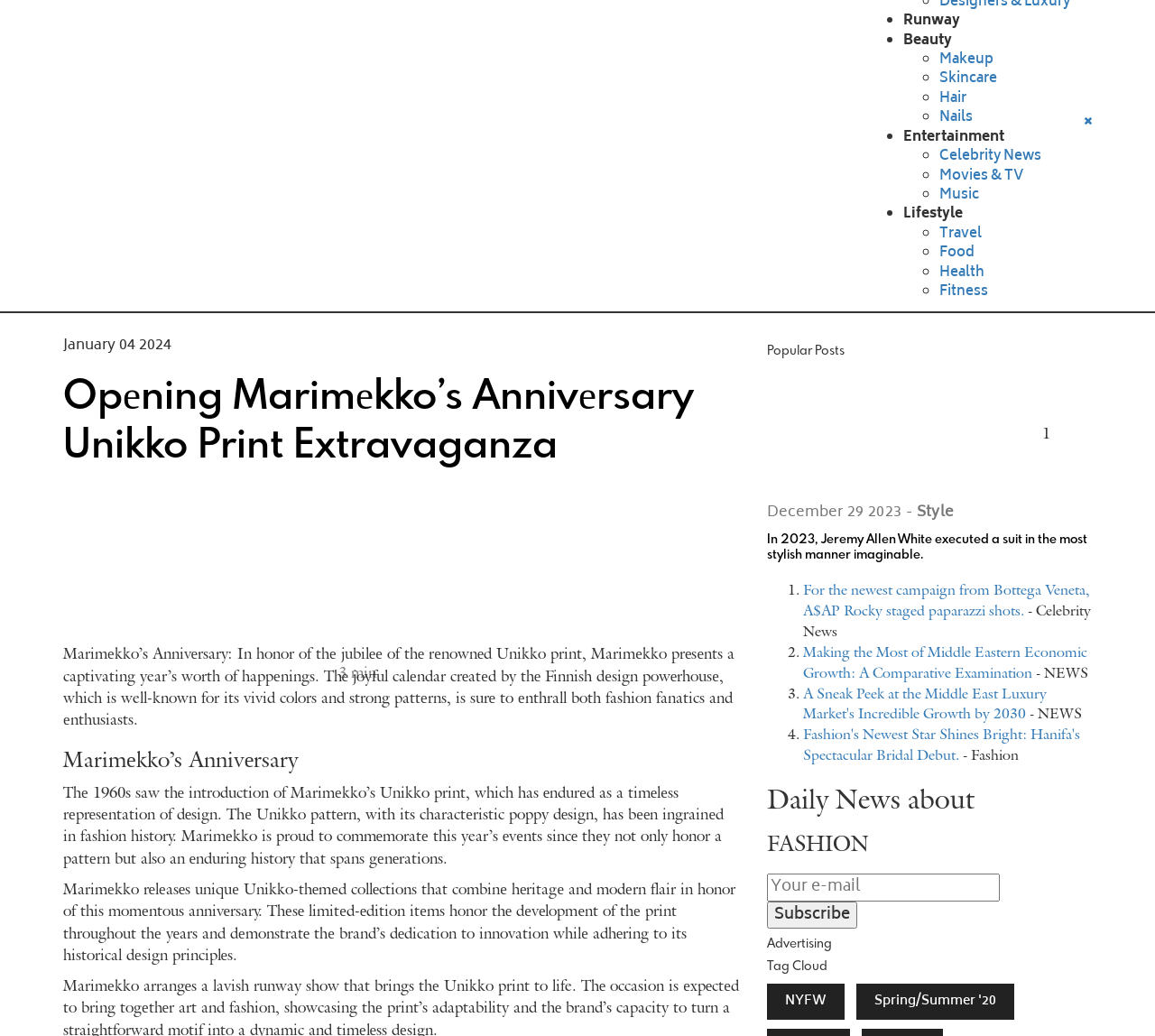Highlight the bounding box coordinates of the element that should be clicked to carry out the following instruction: "Click on the 'Runway' link". The coordinates must be given as four float numbers ranging from 0 to 1, i.e., [left, top, right, bottom].

[0.782, 0.009, 0.831, 0.032]